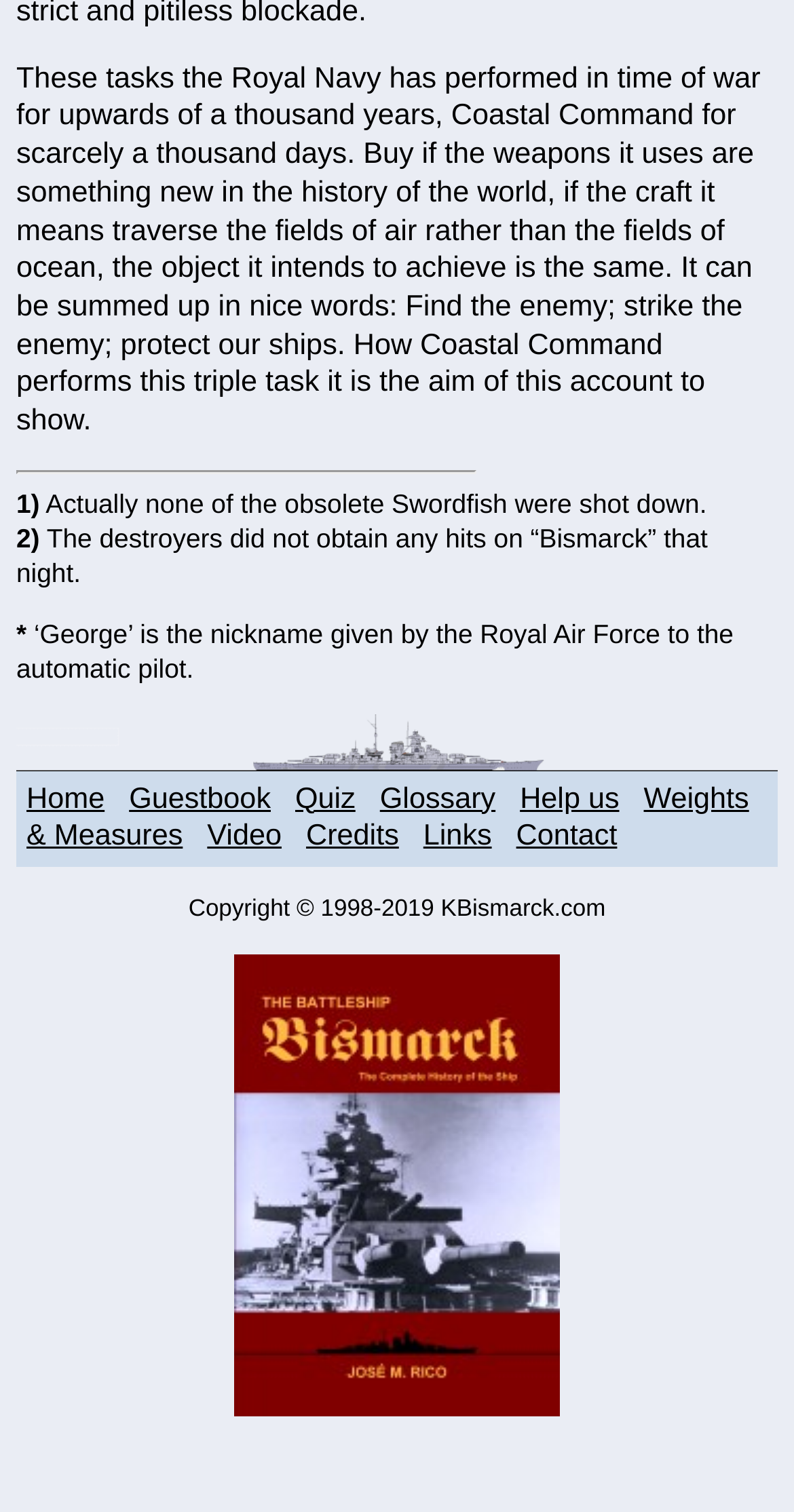Identify the bounding box coordinates for the UI element described as follows: Help us. Use the format (top-left x, top-left y, bottom-right x, bottom-right y) and ensure all values are floating point numbers between 0 and 1.

[0.655, 0.518, 0.78, 0.539]